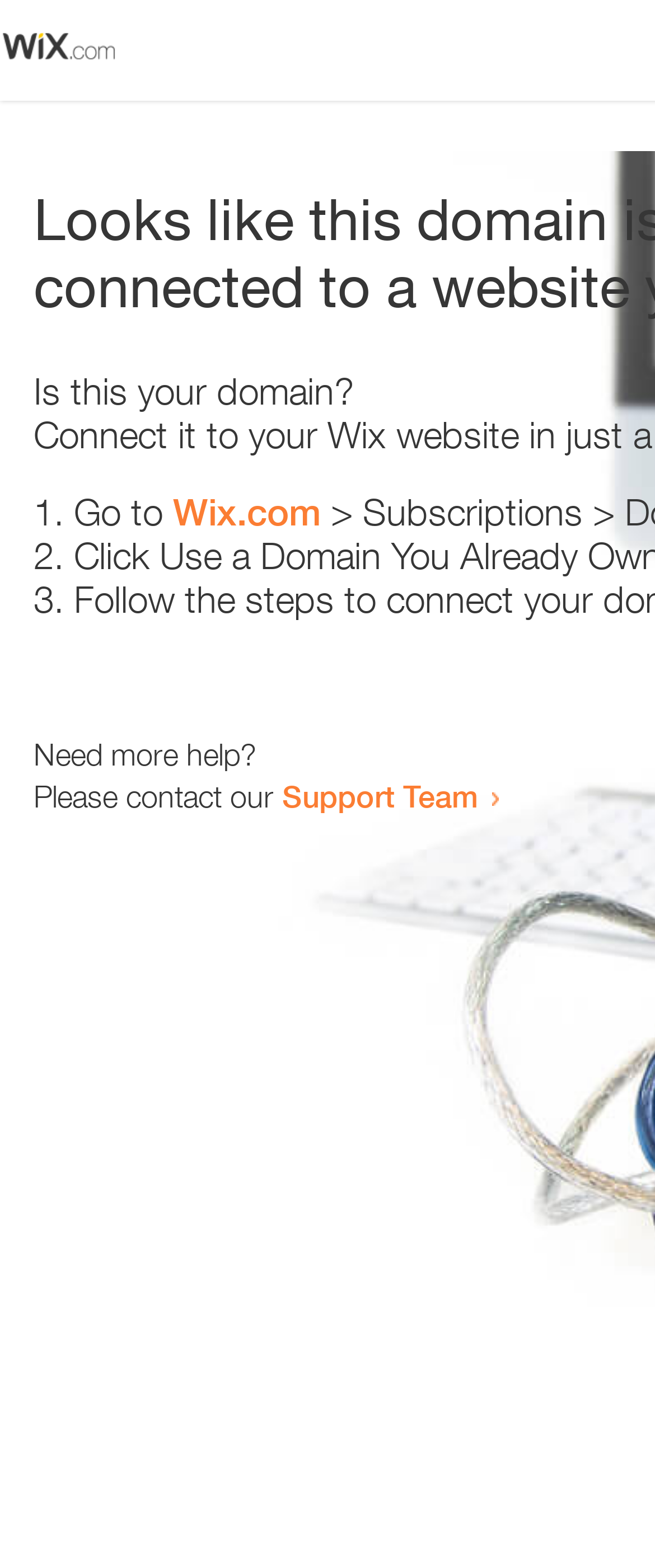Respond with a single word or phrase to the following question: How many list markers are there?

3